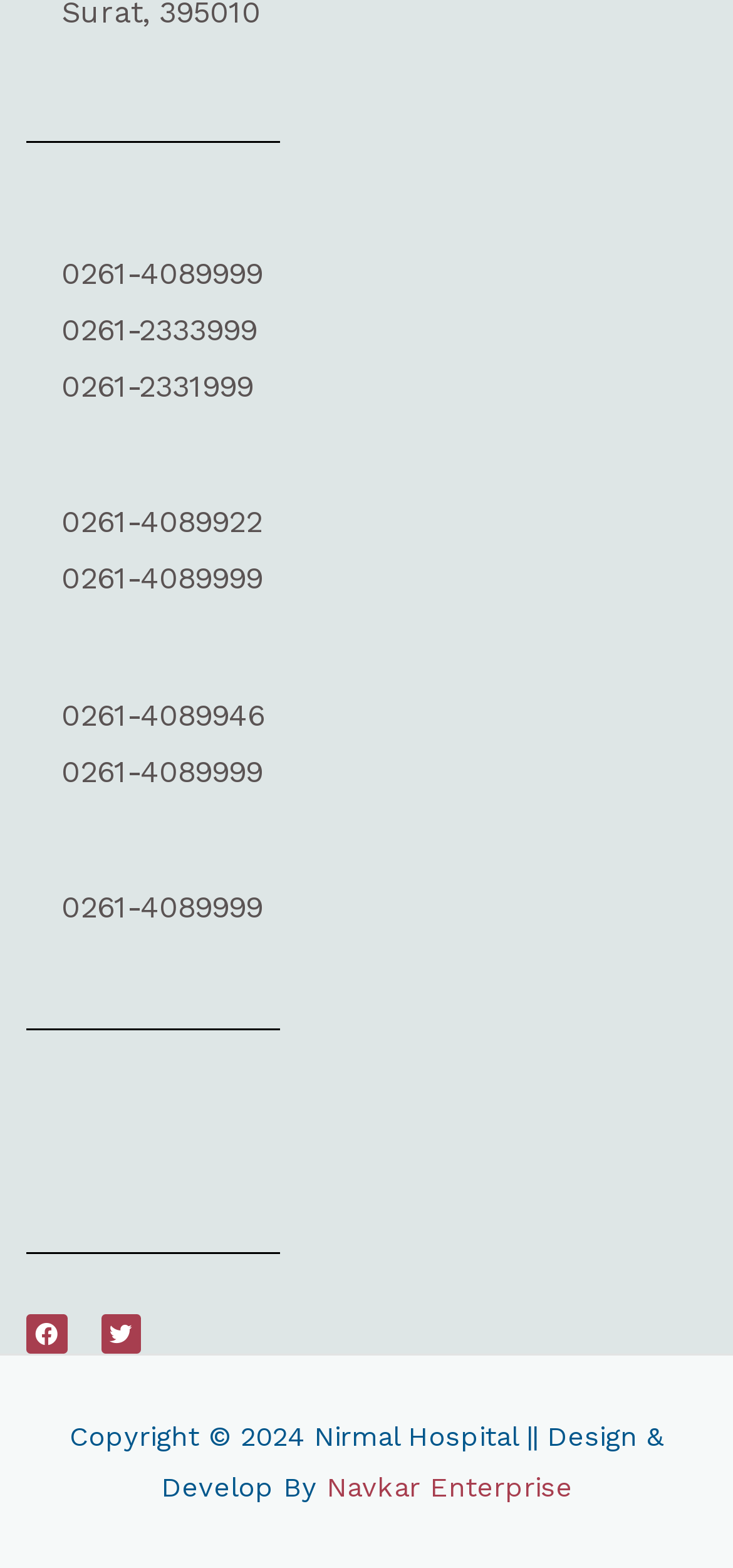Extract the bounding box coordinates for the UI element described as: "0261-4089999".

[0.084, 0.481, 0.358, 0.503]